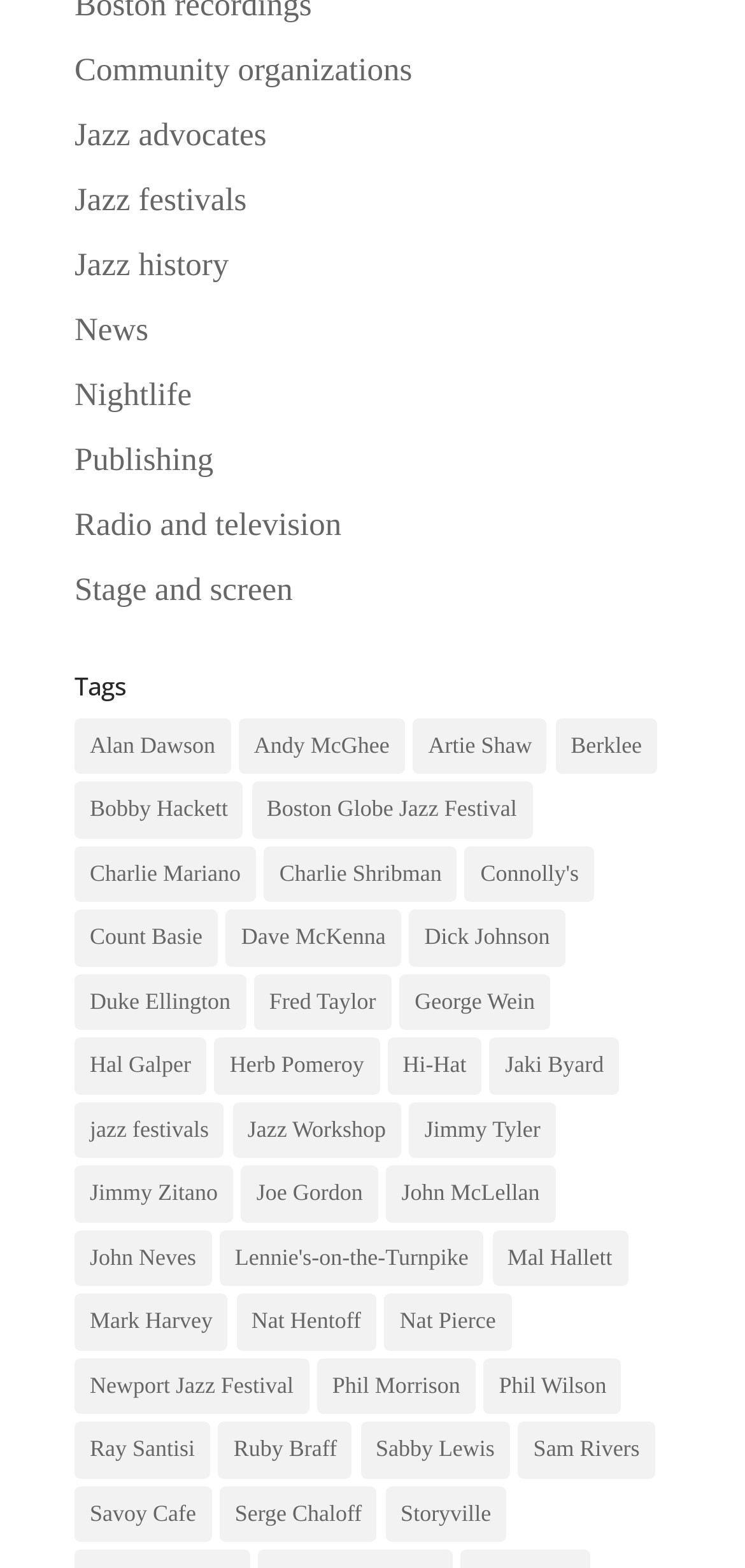Locate the bounding box coordinates of the segment that needs to be clicked to meet this instruction: "Learn about 'Newport Jazz Festival'".

[0.1, 0.866, 0.414, 0.902]